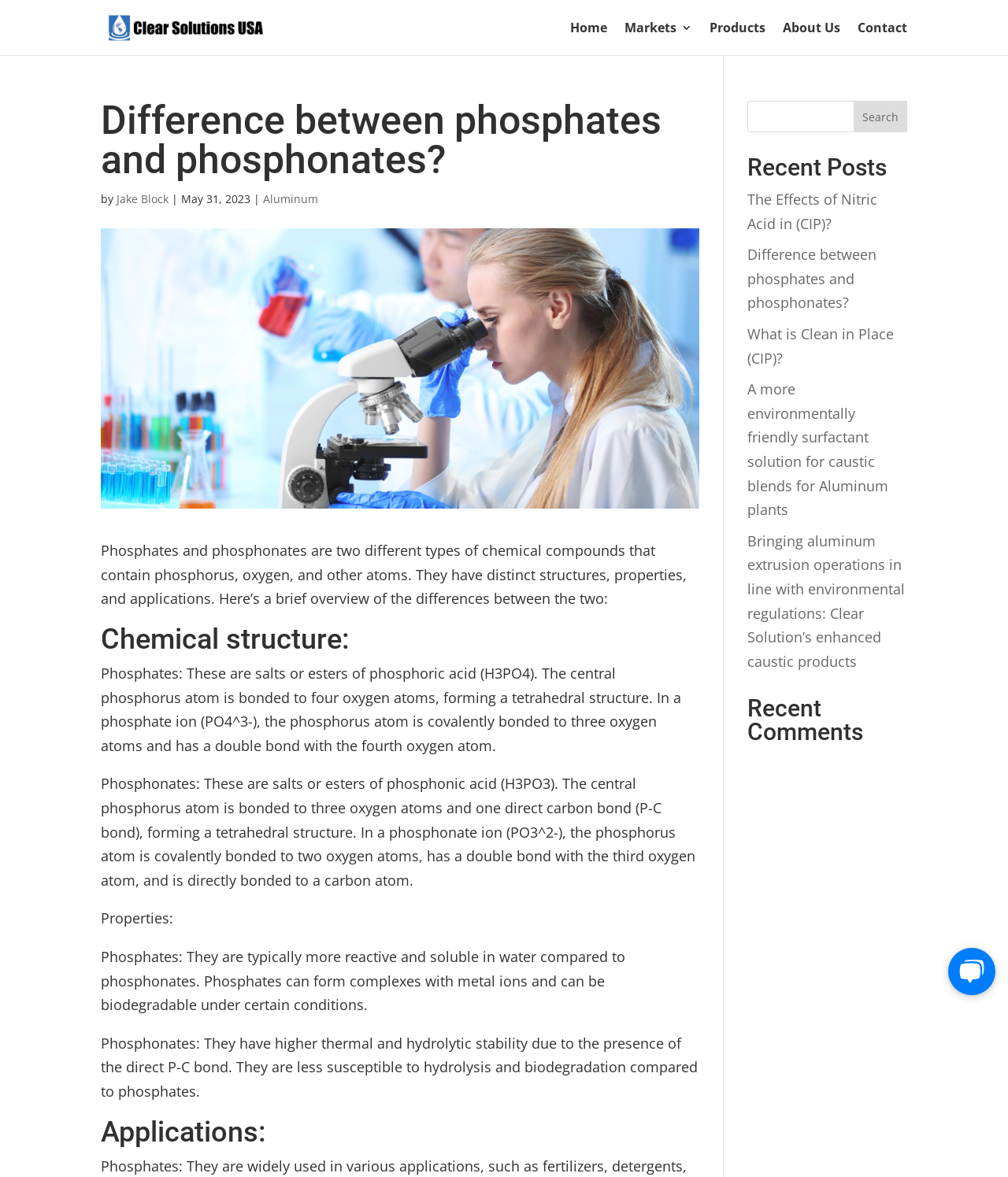What is the date of the article?
Answer the question in a detailed and comprehensive manner.

The date of the article is mentioned as 'May 31, 2023' in the webpage, which is located below the main heading 'Difference between phosphates and phosphonates?'.